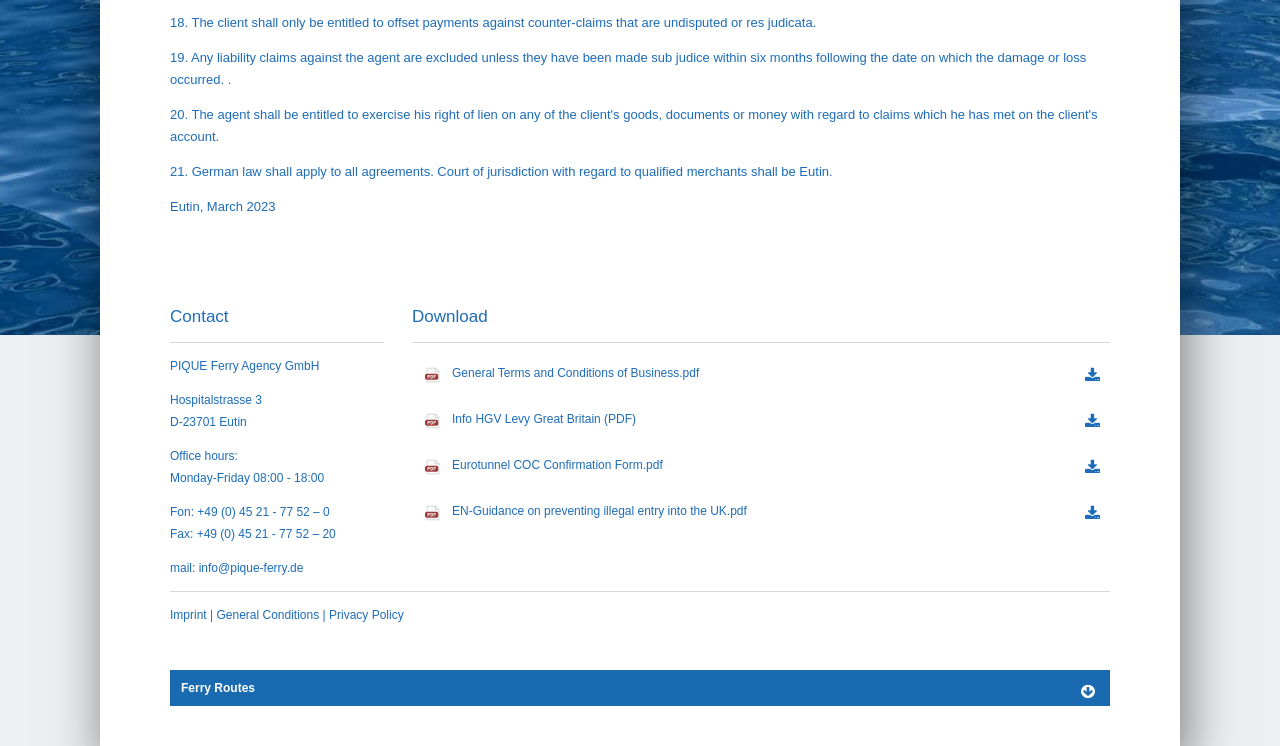Respond to the following question using a concise word or phrase: 
What are the office hours?

Monday-Friday 08:00 - 18:00